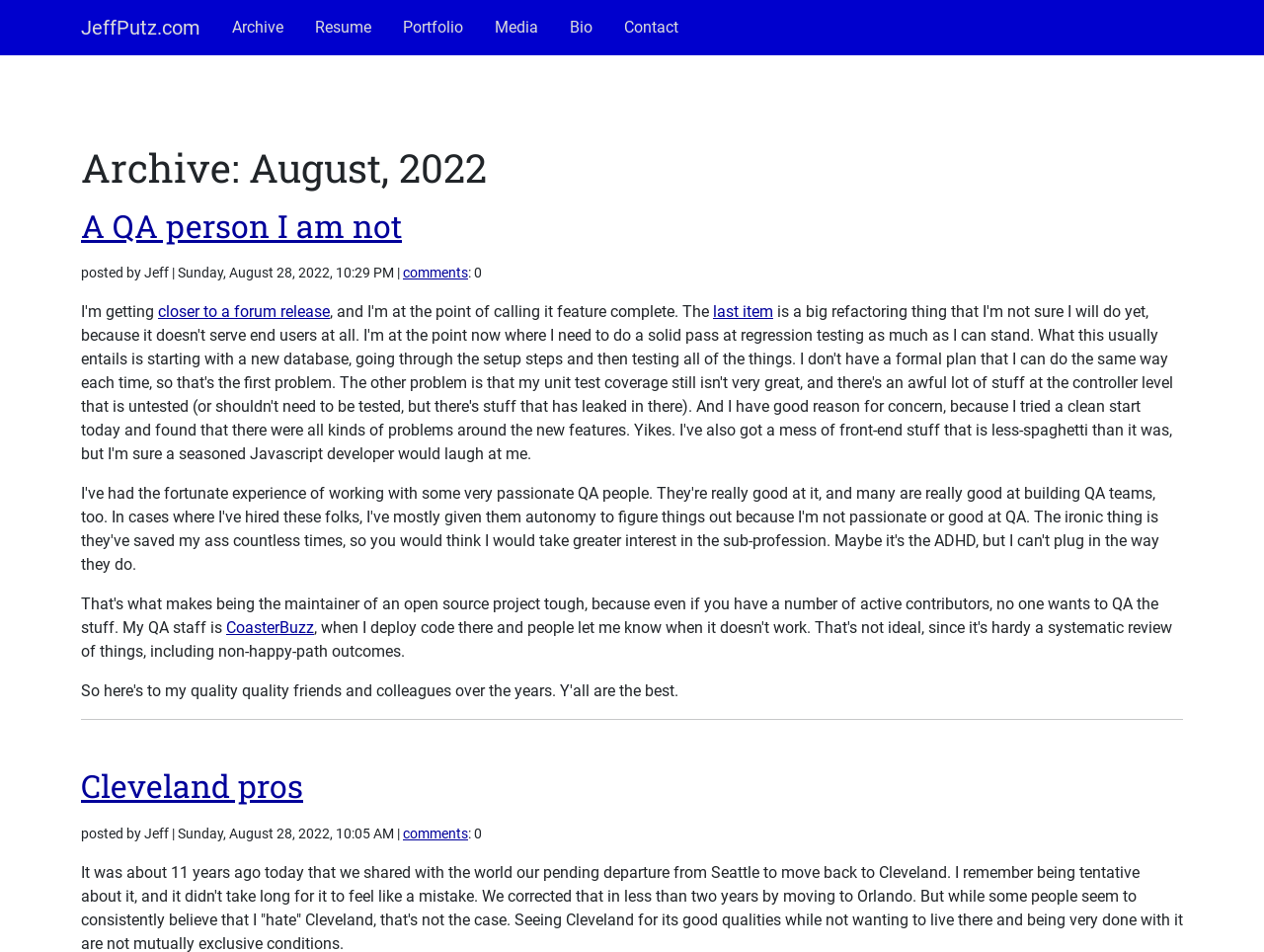Can you find the bounding box coordinates for the element to click on to achieve the instruction: "check comments of Cleveland pros post"?

[0.319, 0.867, 0.37, 0.884]